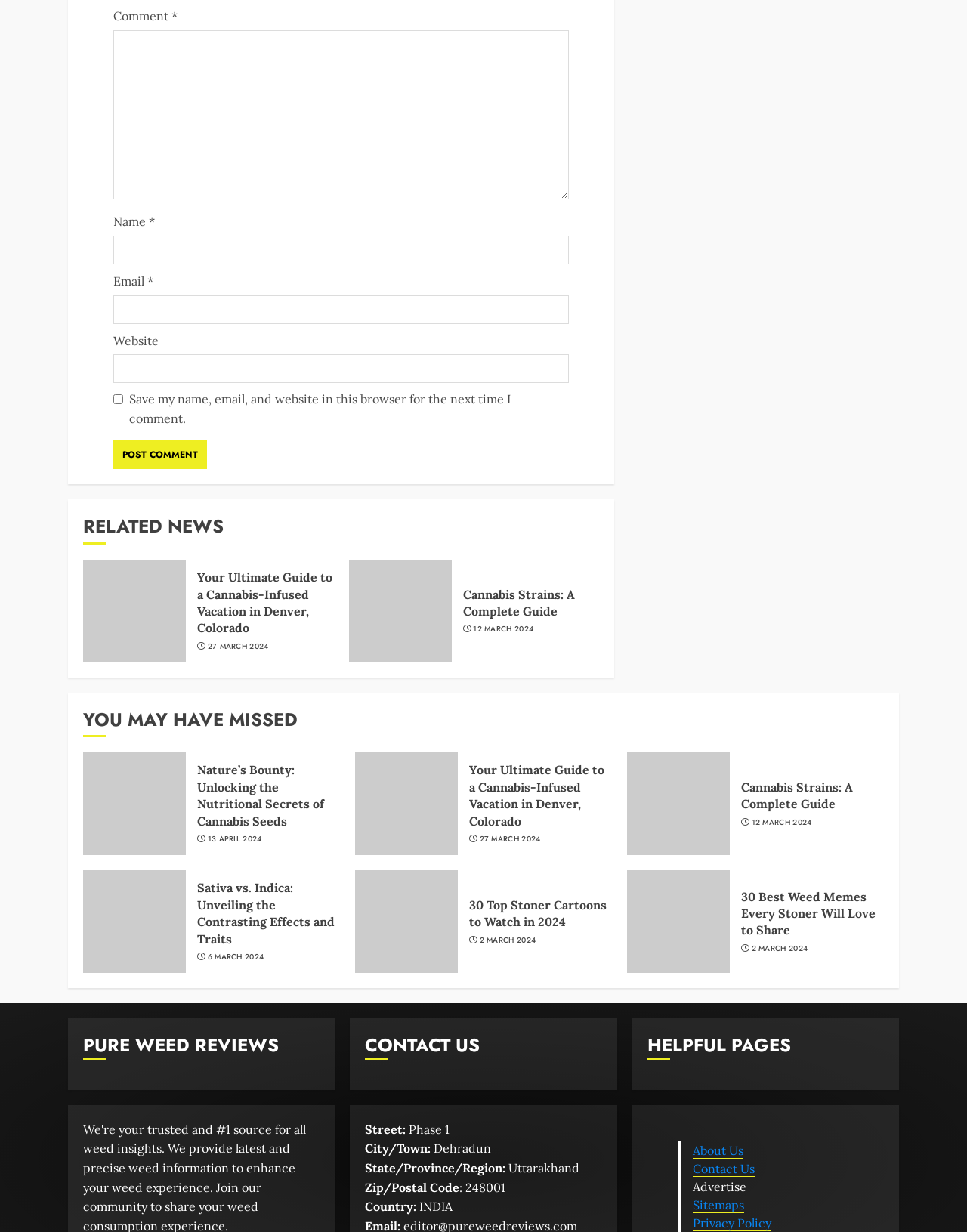What is the address of the contact us page?
Examine the image closely and answer the question with as much detail as possible.

The contact us page provides the physical address of the organization, which is Street: Phase 1, City/Town: Dehradun, State/Province/Region: Uttarakhand, Zip/Postal Code: 248001, Country: India.